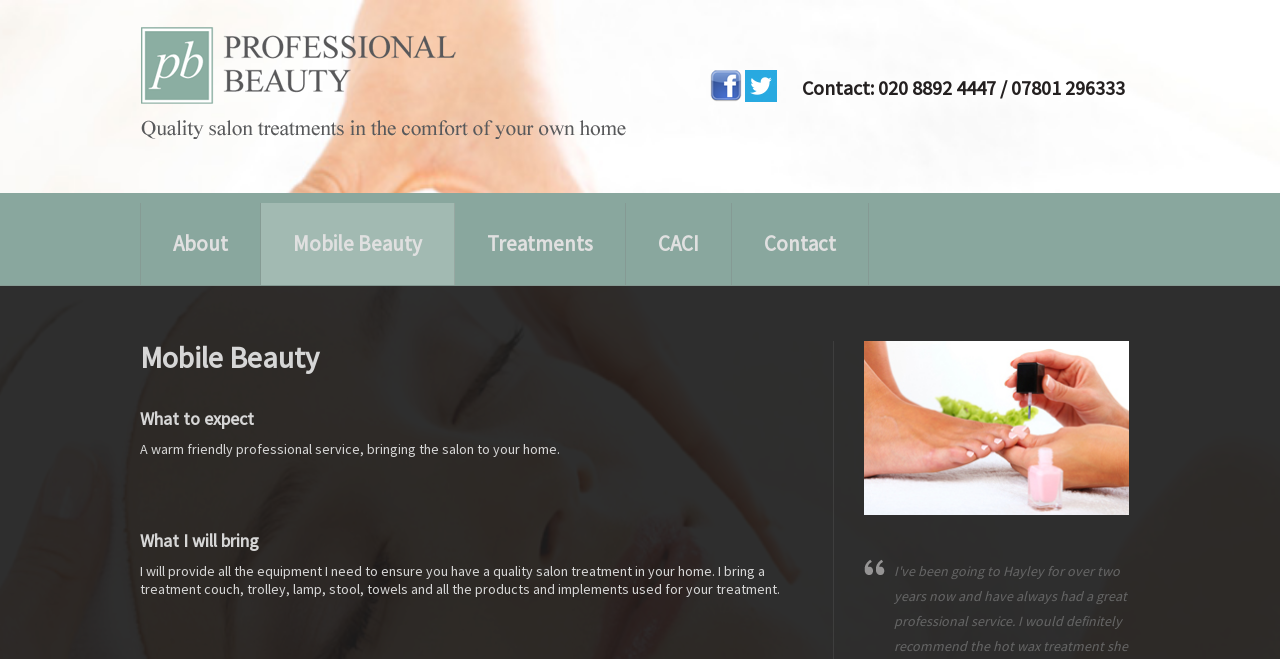Analyze the image and answer the question with as much detail as possible: 
What is the service provided?

Based on the webpage, it appears to be a mobile beauty therapist service that brings salon treatments to the customer's home. The service is described as 'a warm friendly professional service' and mentions bringing equipment and products for quality salon treatments.